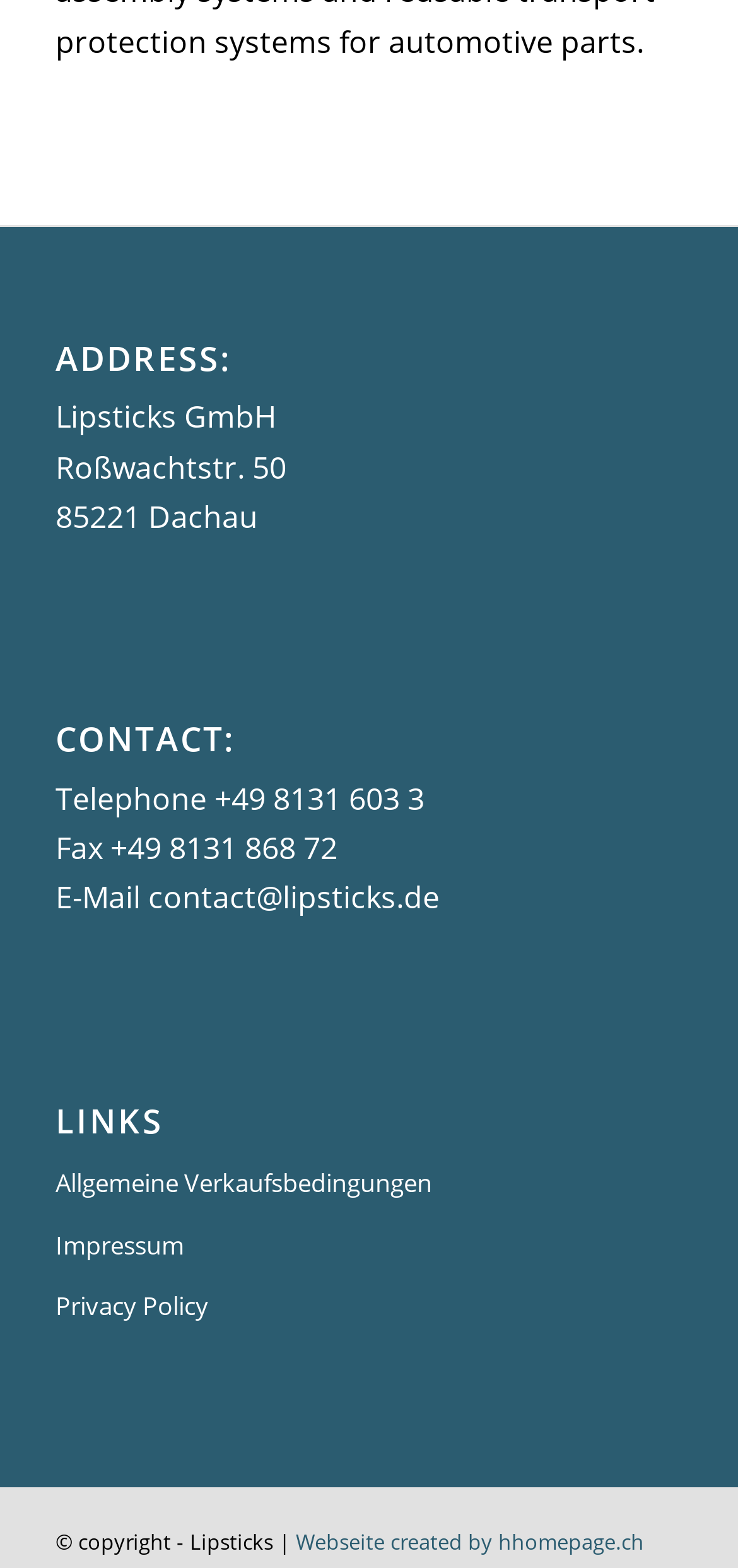Answer the following query with a single word or phrase:
What is the address of the company?

Roßwachtstr. 50, 85221 Dachau